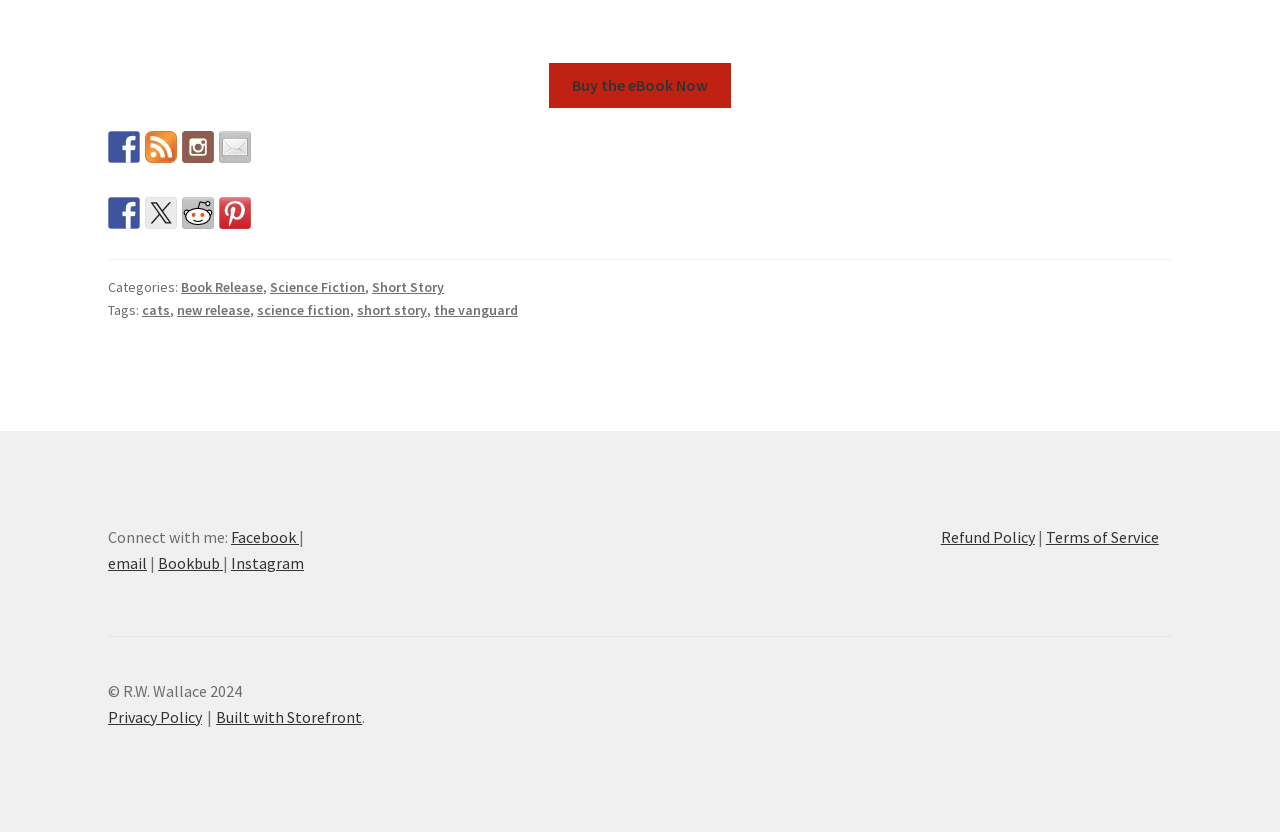Please identify the bounding box coordinates of the element I need to click to follow this instruction: "View Book Release category".

[0.141, 0.334, 0.205, 0.356]